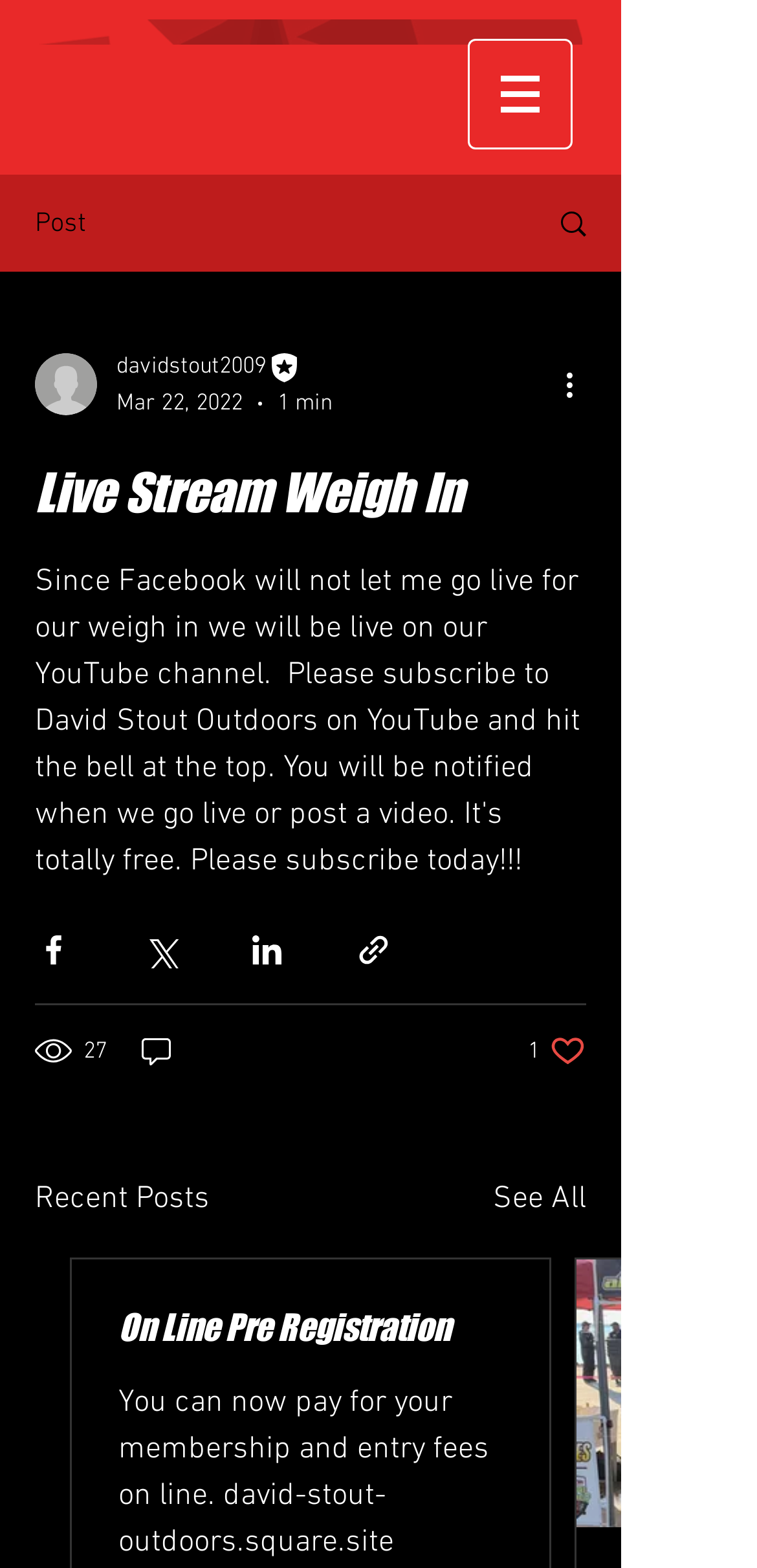Based on the element description "parent_node: 27", predict the bounding box coordinates of the UI element.

[0.182, 0.659, 0.236, 0.682]